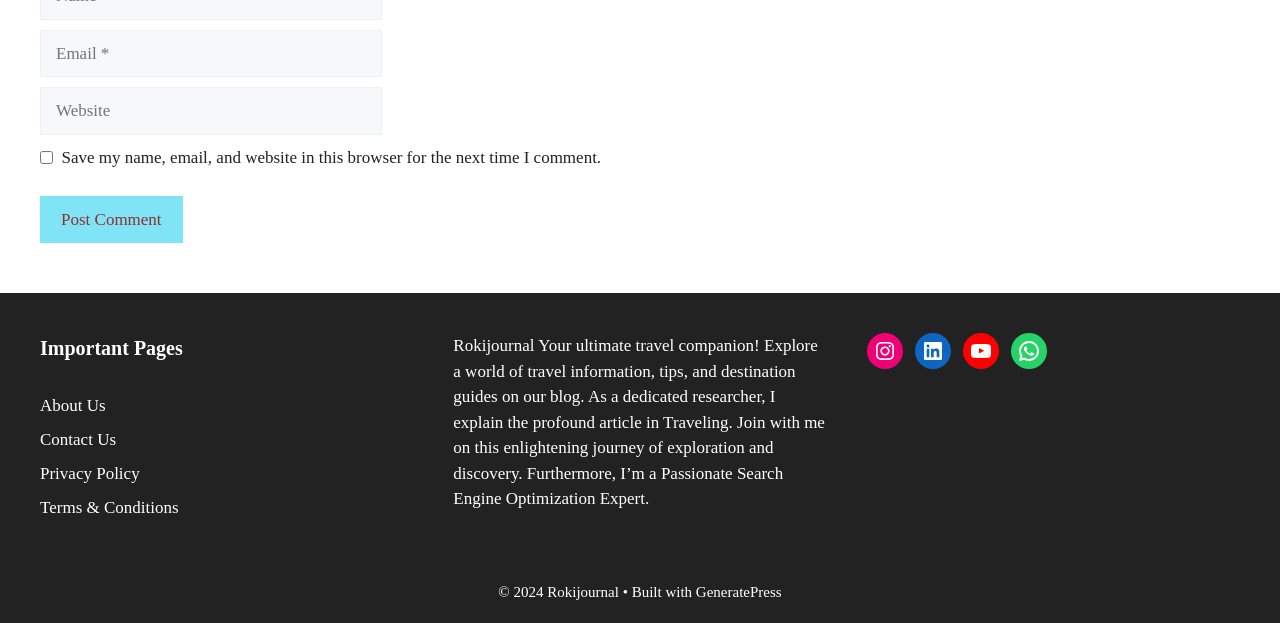Please determine the bounding box coordinates for the element that should be clicked to follow these instructions: "Check the website's privacy policy".

[0.031, 0.745, 0.109, 0.776]